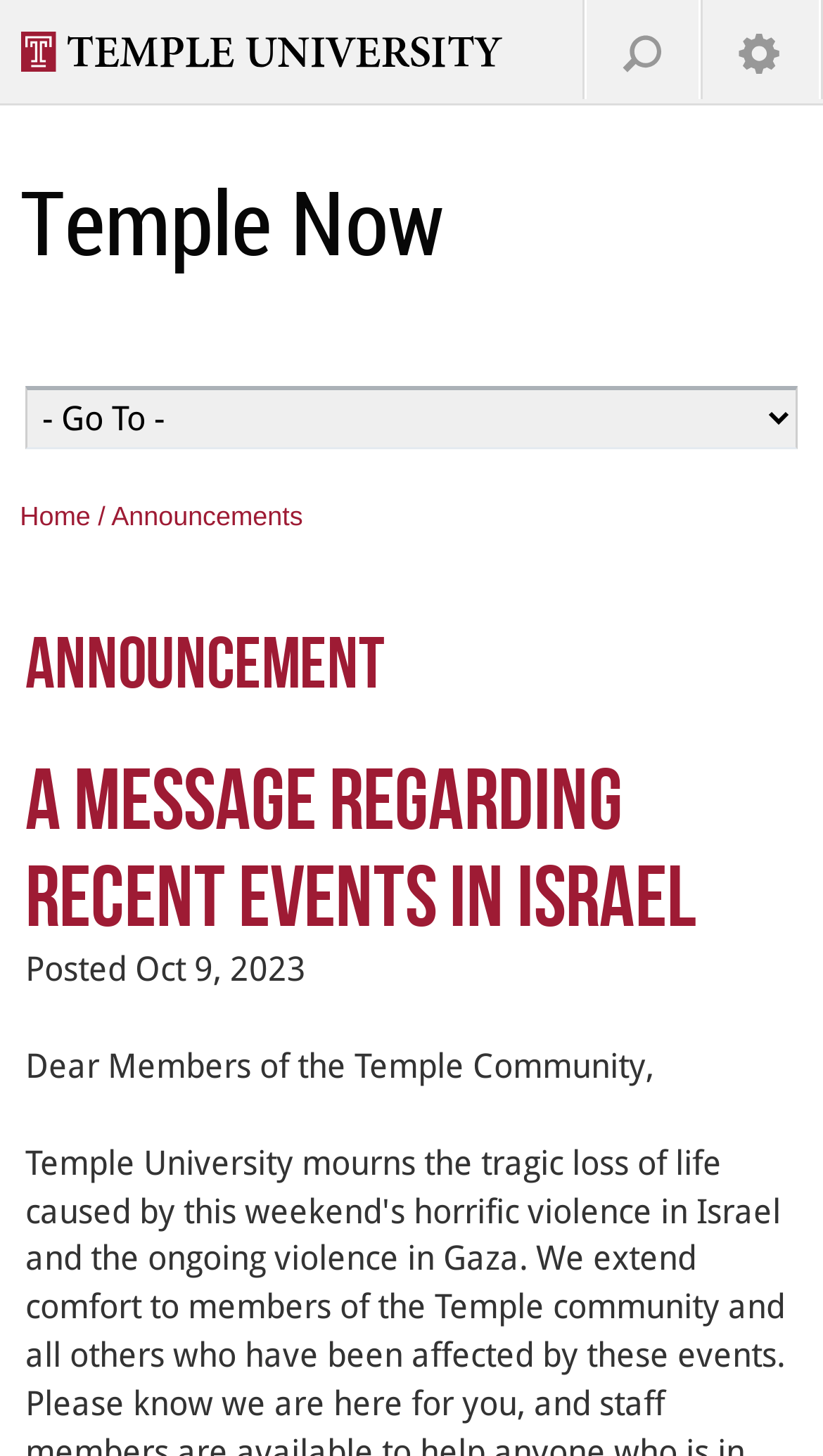Please find the bounding box coordinates of the clickable region needed to complete the following instruction: "Search Site". The bounding box coordinates must consist of four float numbers between 0 and 1, i.e., [left, top, right, bottom].

[0.754, 0.022, 0.809, 0.052]